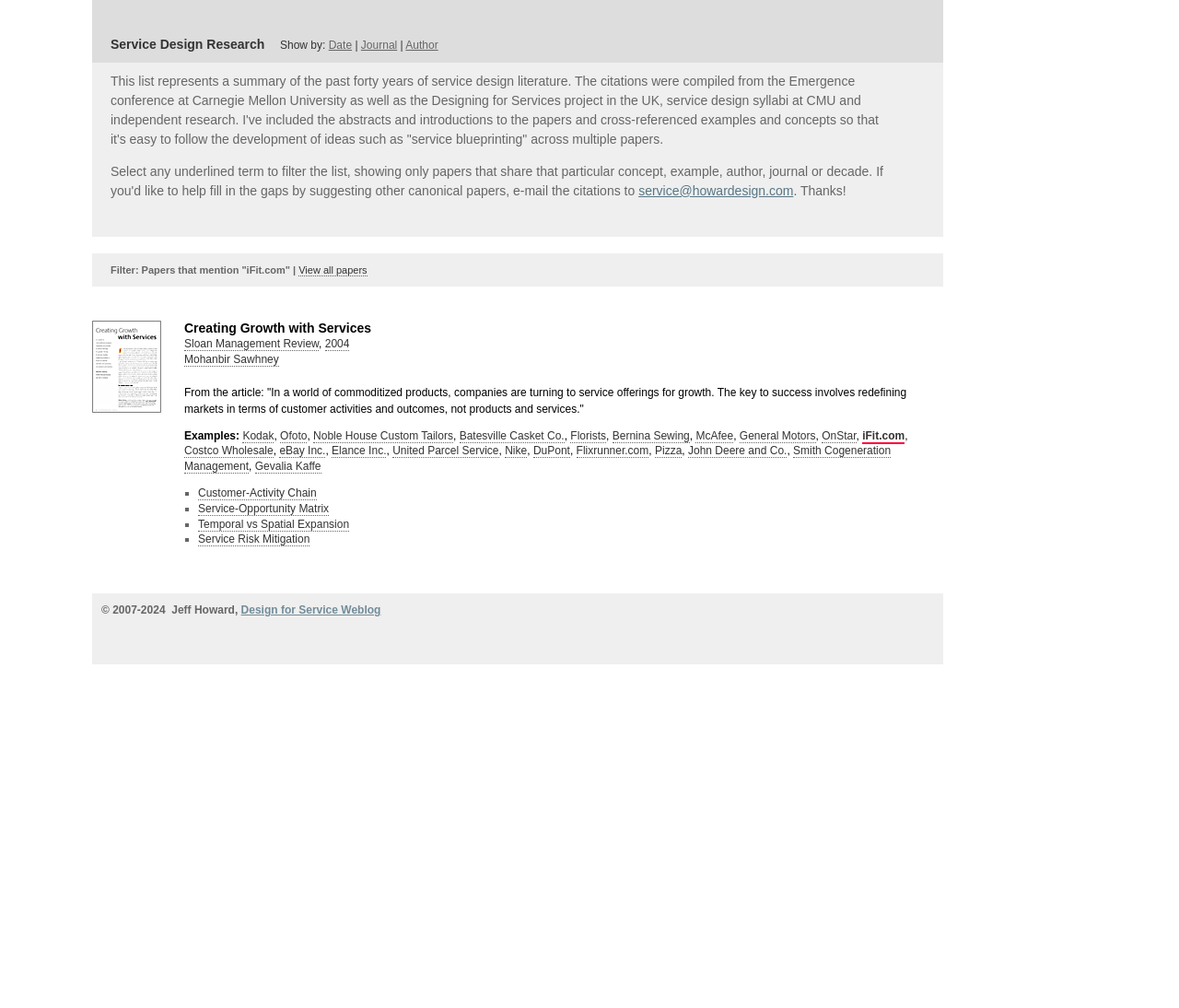Determine which piece of text is the heading of the webpage and provide it.

Service Design Research